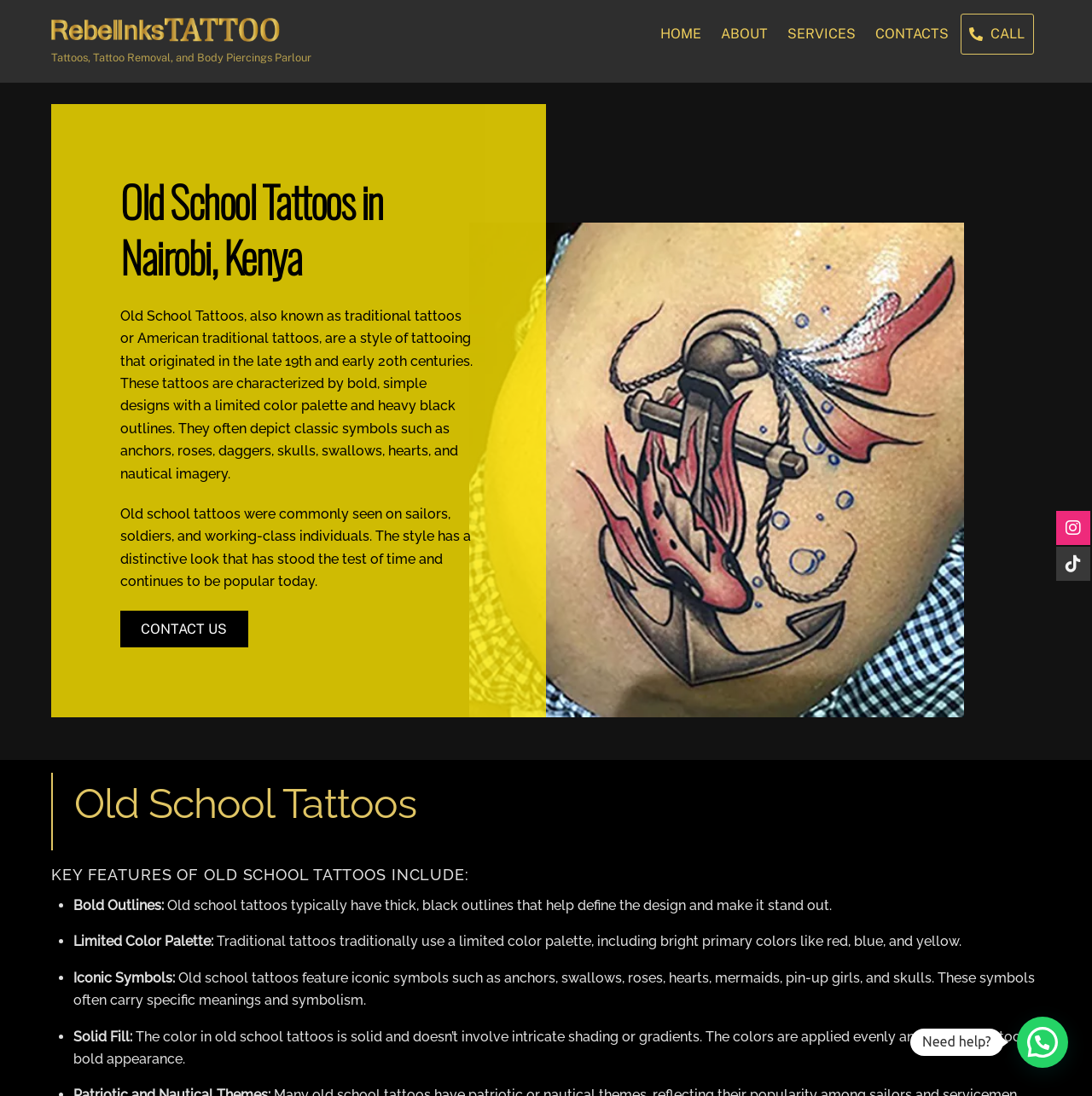Bounding box coordinates should be in the format (top-left x, top-left y, bottom-right x, bottom-right y) and all values should be floating point numbers between 0 and 1. Determine the bounding box coordinate for the UI element described as: CONTACT US

[0.11, 0.557, 0.227, 0.591]